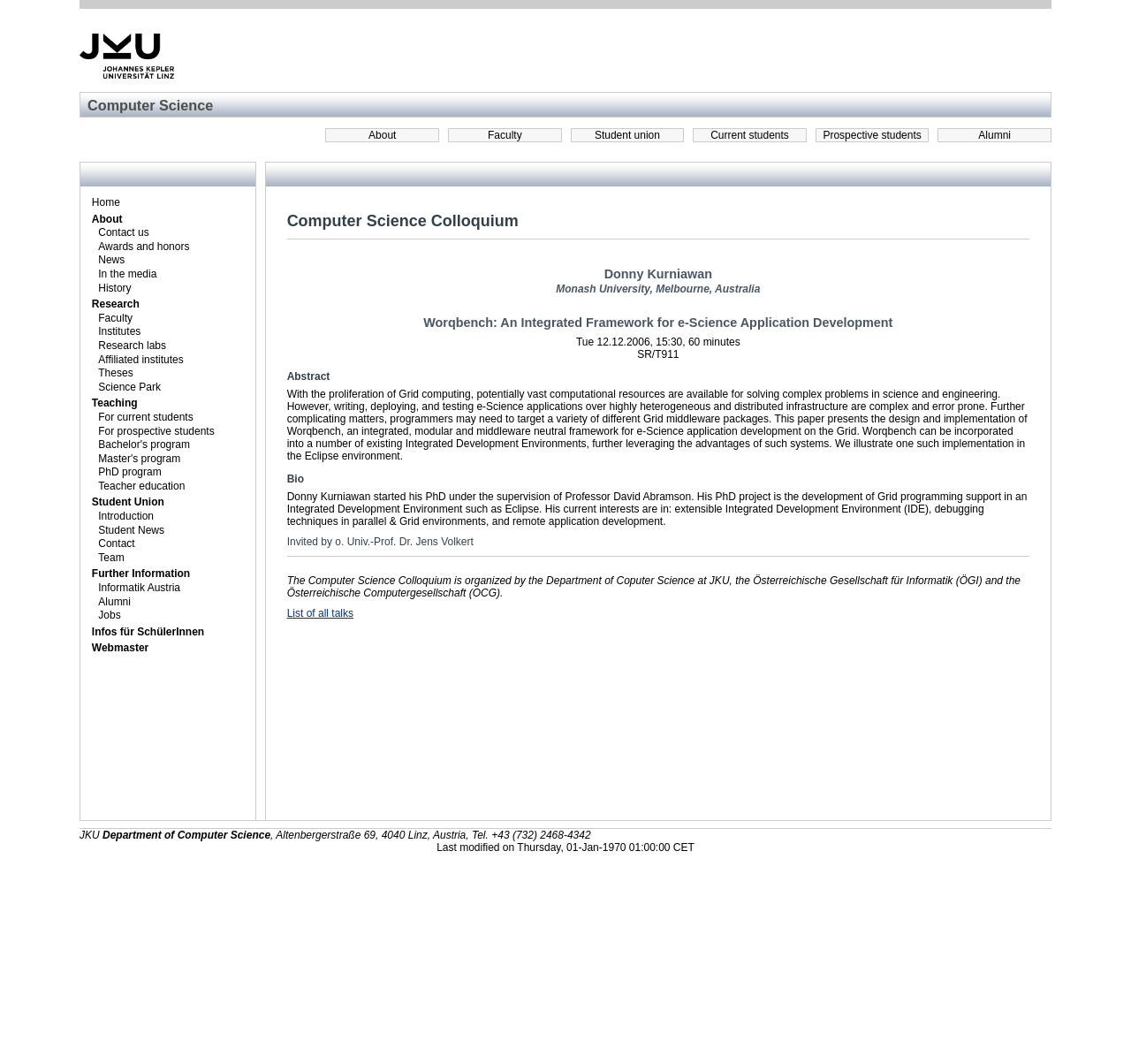Find the bounding box coordinates of the element you need to click on to perform this action: 'Click the 'Home' link'. The coordinates should be represented by four float values between 0 and 1, in the format [left, top, right, bottom].

[0.073, 0.184, 0.23, 0.197]